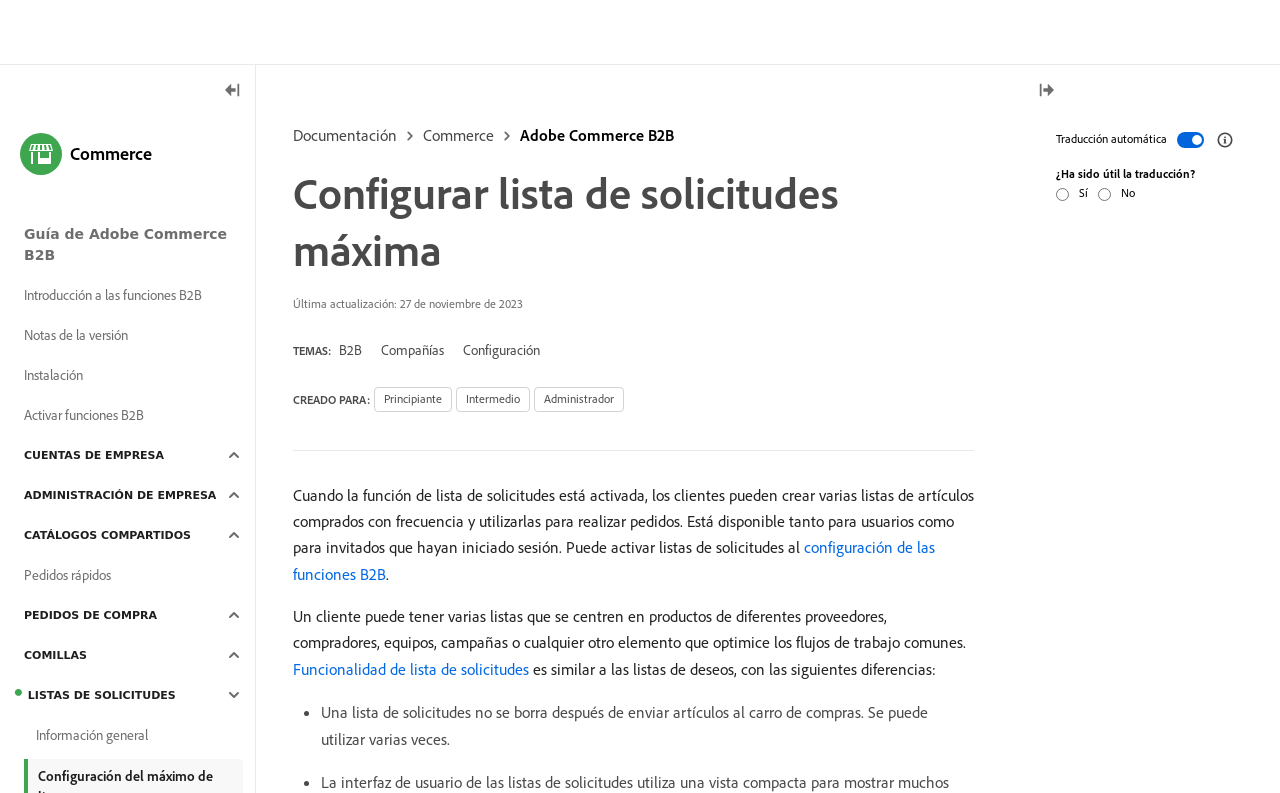Find the bounding box coordinates of the clickable region needed to perform the following instruction: "Search for something". The coordinates should be provided as four float numbers between 0 and 1, i.e., [left, top, right, bottom].

[0.695, 0.02, 0.713, 0.061]